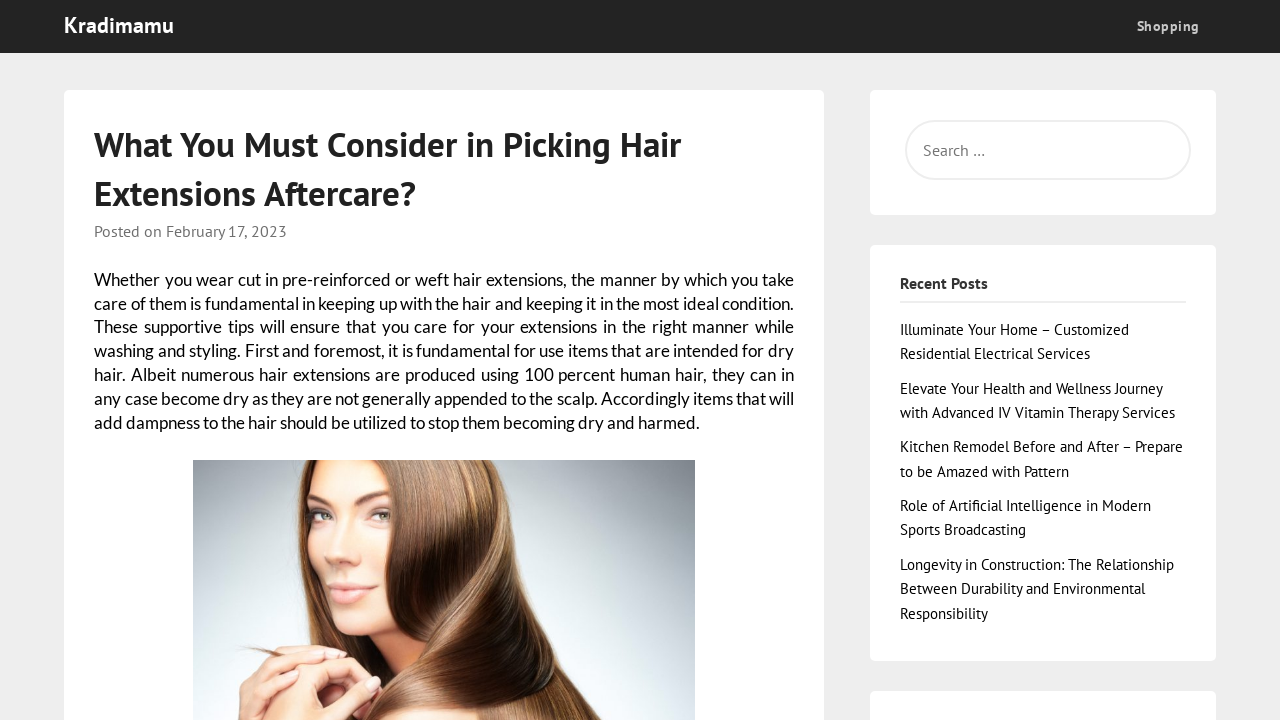Extract the bounding box for the UI element that matches this description: "name="s" placeholder="Search …"".

[0.707, 0.166, 0.93, 0.25]